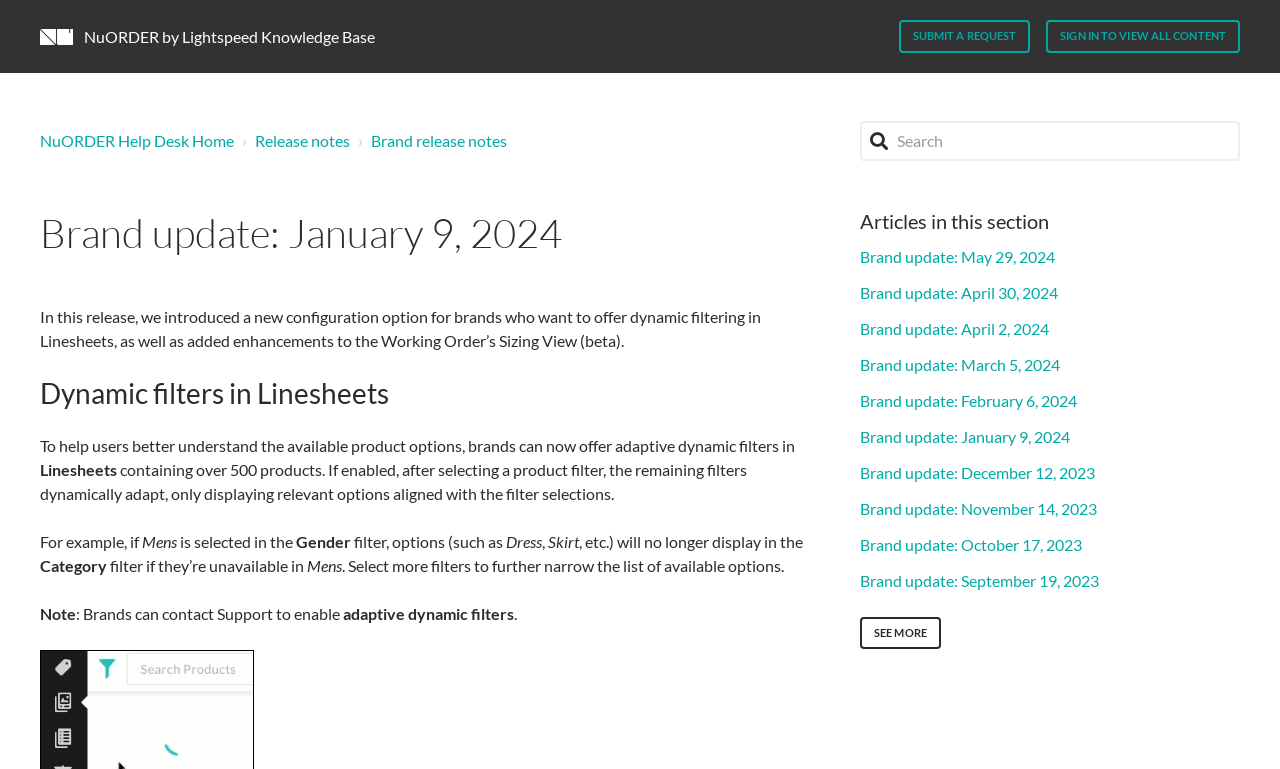Given the description of the UI element: "See more", predict the bounding box coordinates in the form of [left, top, right, bottom], with each value being a float between 0 and 1.

[0.672, 0.802, 0.735, 0.844]